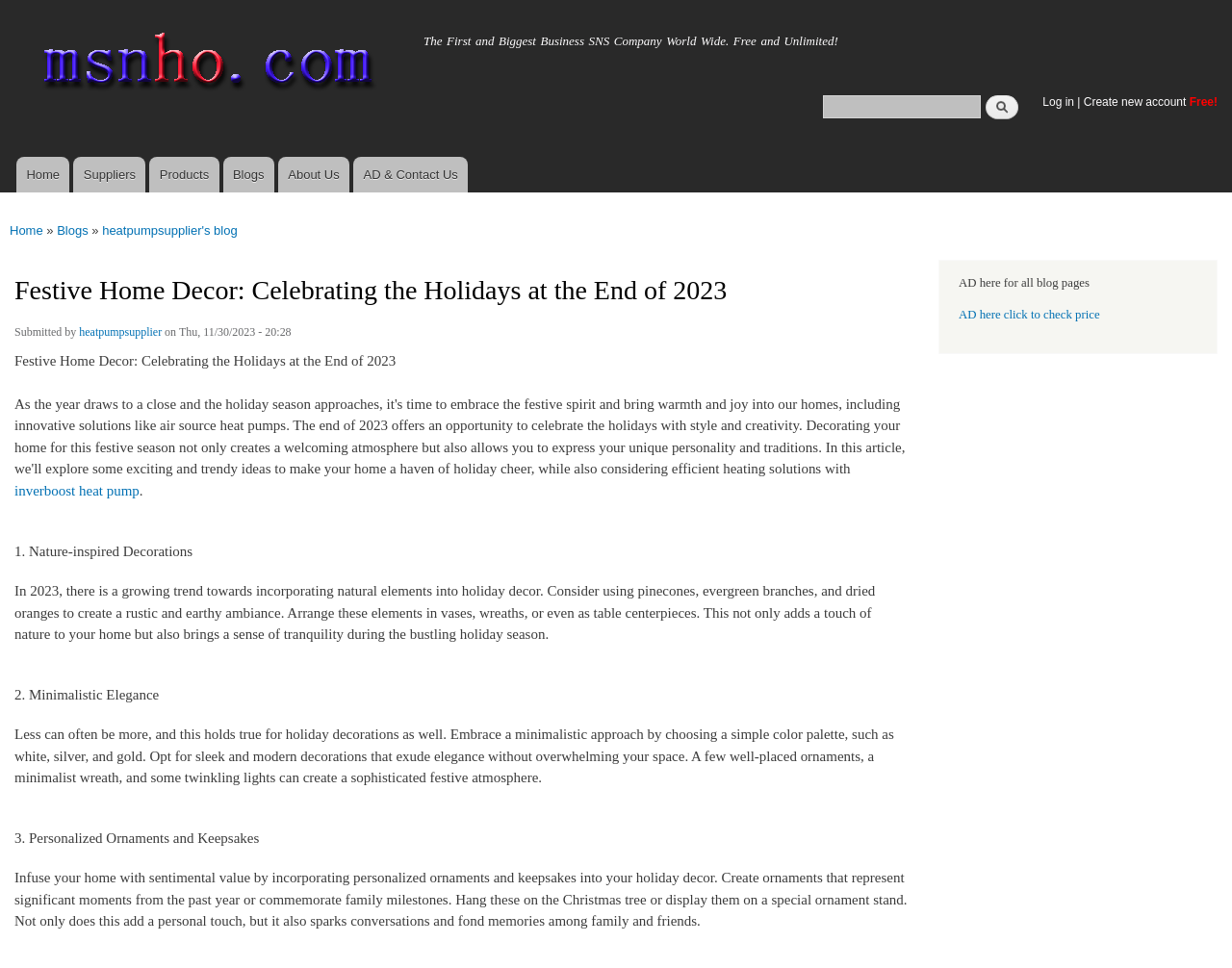Highlight the bounding box coordinates of the element that should be clicked to carry out the following instruction: "Log in to the website". The coordinates must be given as four float numbers ranging from 0 to 1, i.e., [left, top, right, bottom].

[0.846, 0.098, 0.872, 0.112]